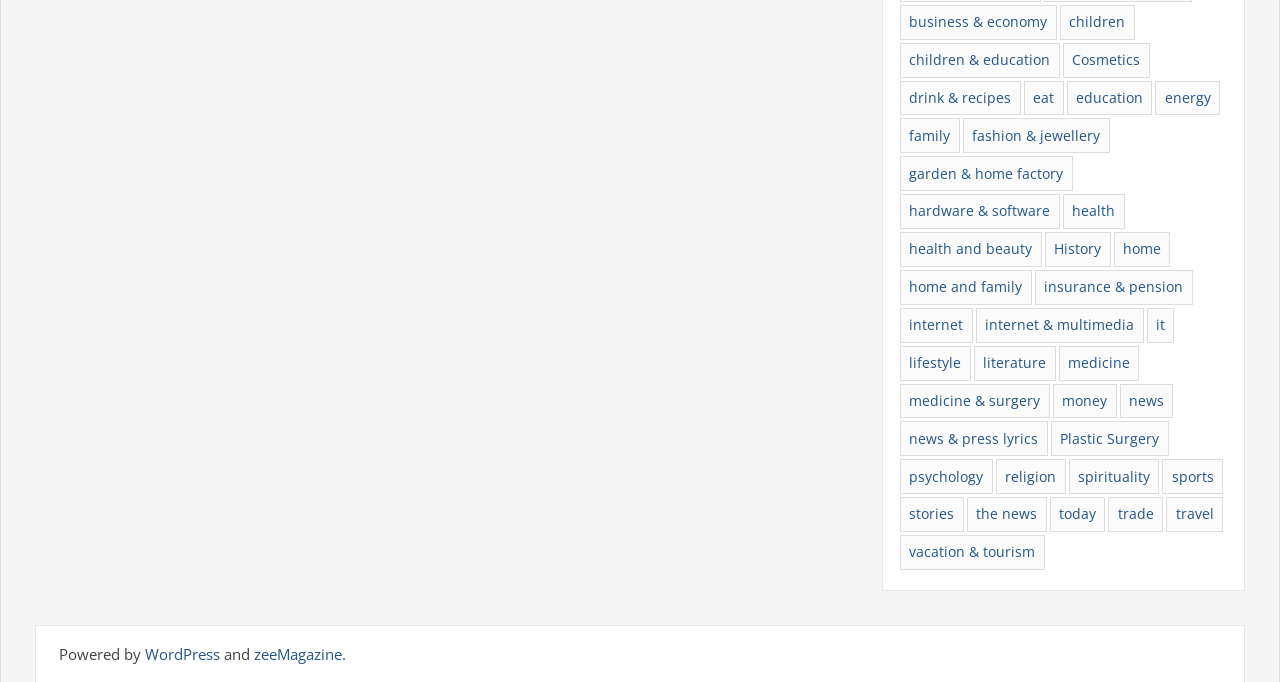Find and indicate the bounding box coordinates of the region you should select to follow the given instruction: "View health and beauty".

[0.703, 0.34, 0.814, 0.391]